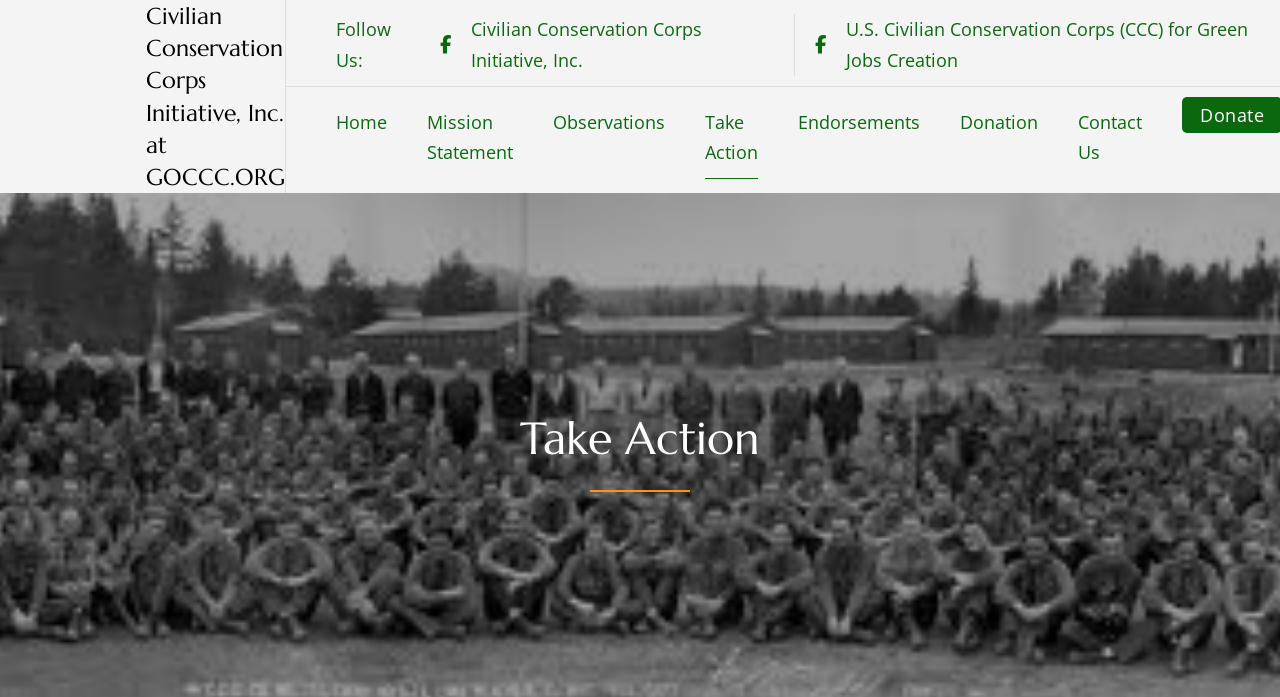How many social media links are there?
Please provide a comprehensive answer based on the contents of the image.

There is only one social media link, which is the Facebook link represented by the '' icon, located next to the 'Follow Us:' text.